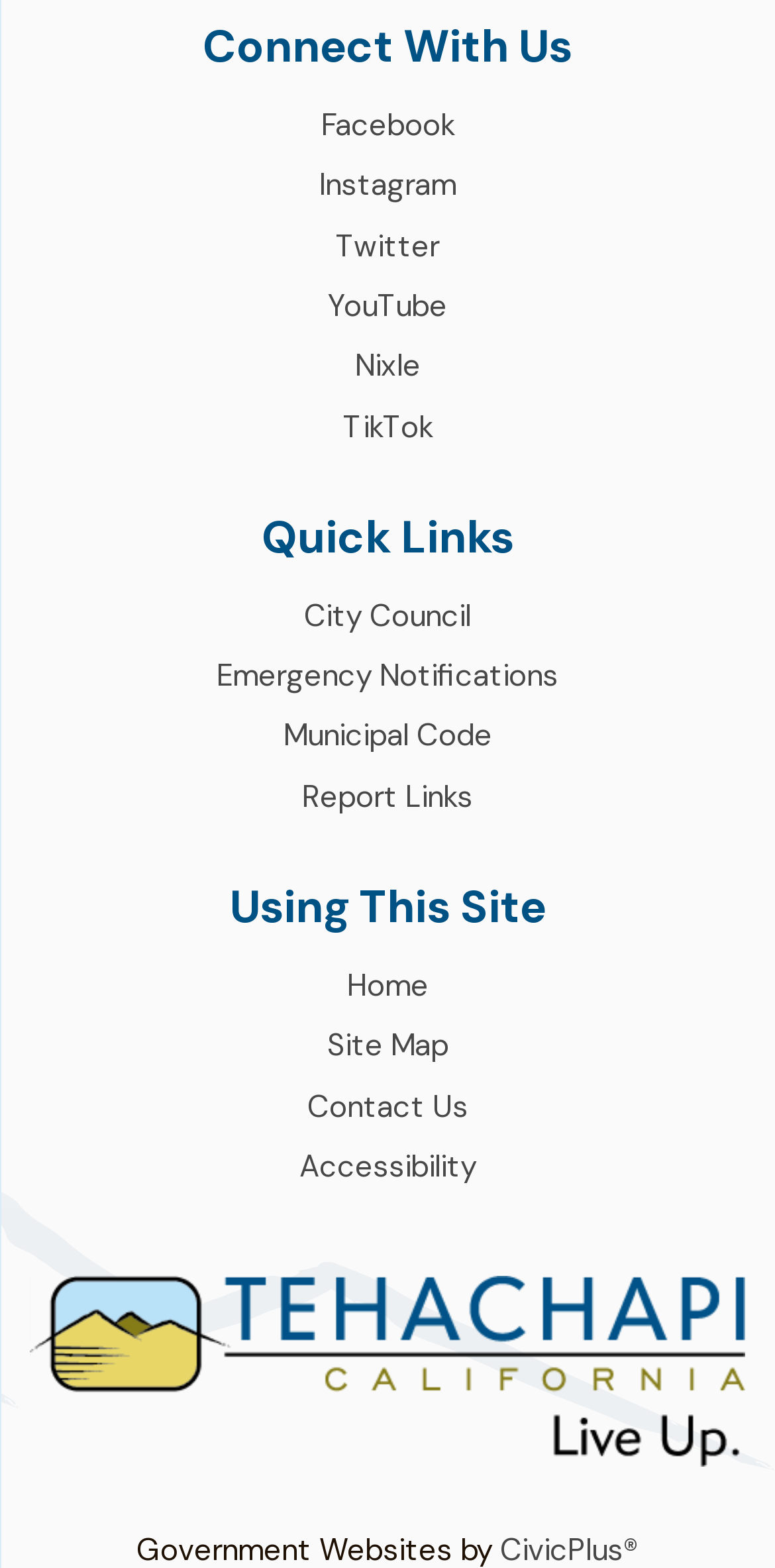Given the webpage screenshot and the description, determine the bounding box coordinates (top-left x, top-left y, bottom-right x, bottom-right y) that define the location of the UI element matching this description: Twitter

[0.433, 0.144, 0.567, 0.169]